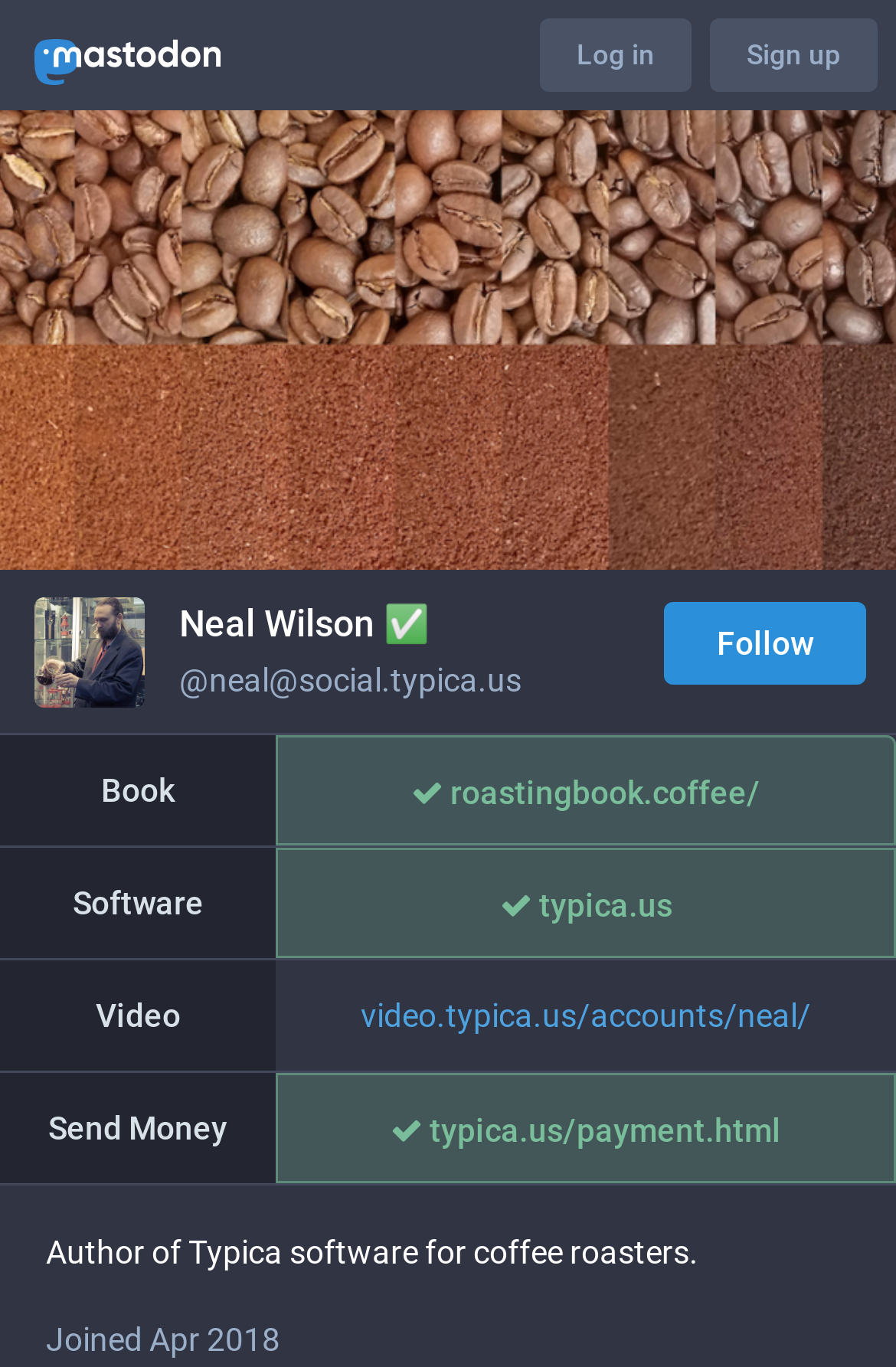How many links are there in the description lists?
Please answer the question as detailed as possible based on the image.

There are four description lists on the webpage, each containing a link. The links are 'https://roastingbook.coffee/', 'https://typica.us', 'https://video.typica.us/accounts/neal/', and 'https://typica.us/payment.html'.